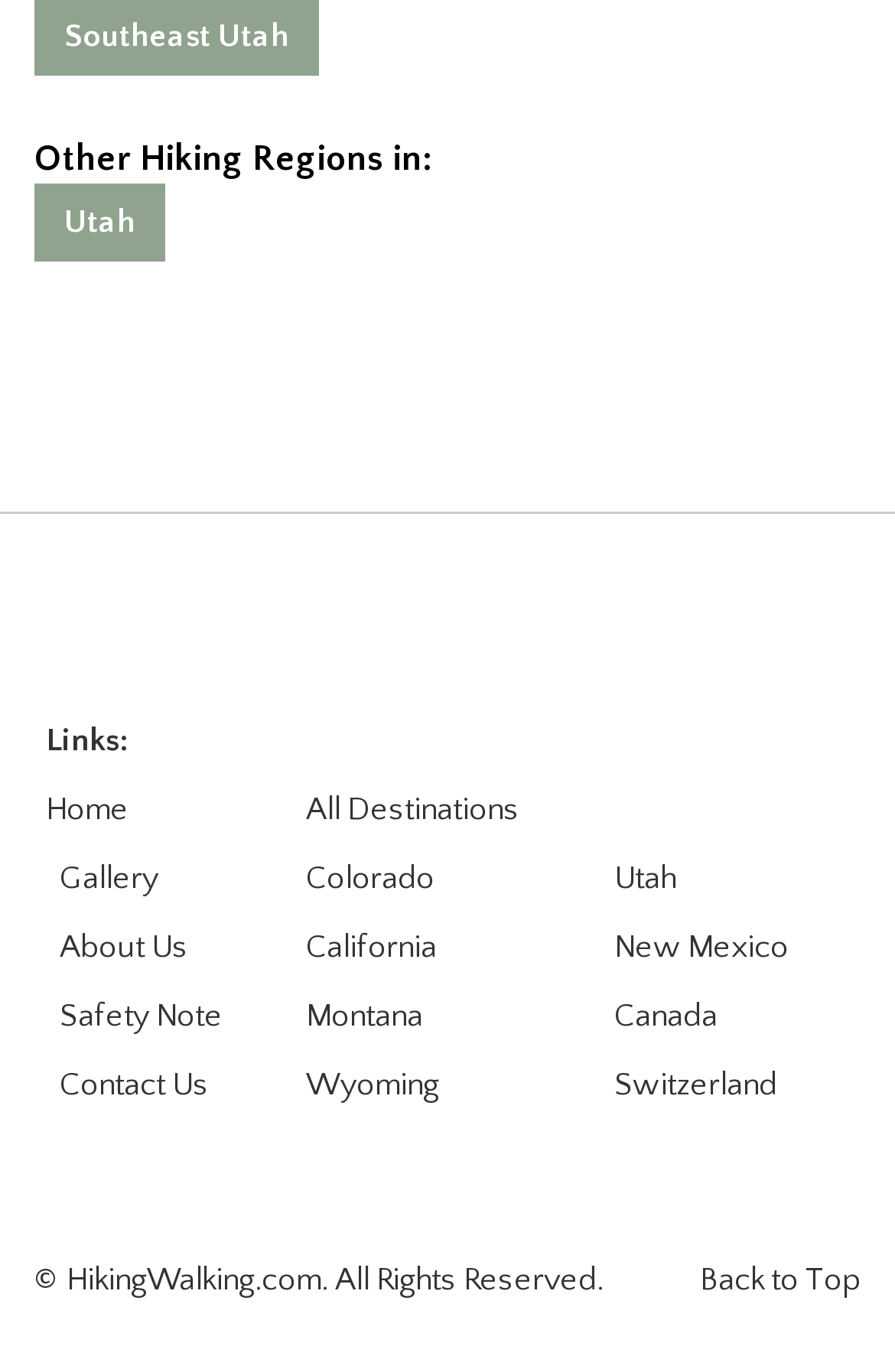Determine the bounding box coordinates for the area you should click to complete the following instruction: "Back to Top".

[0.782, 0.92, 0.962, 0.947]